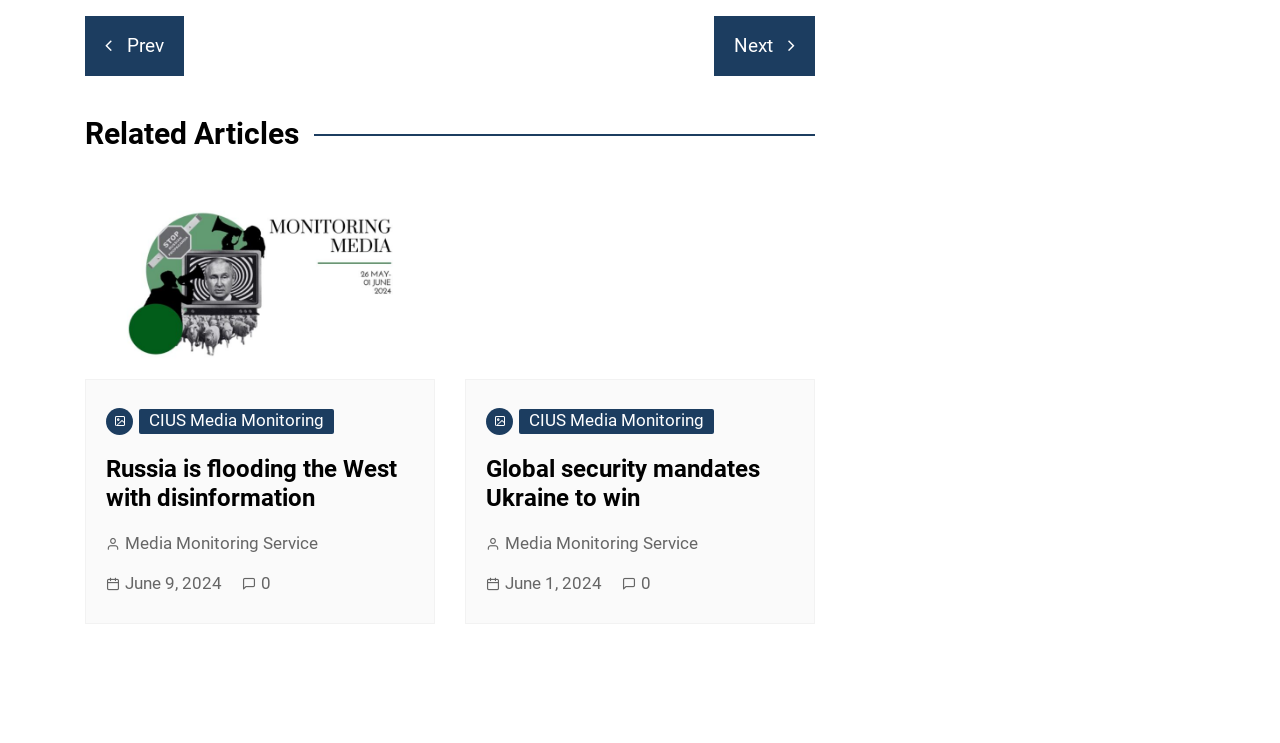What is the purpose of the 'Posts' navigation?
Based on the image, give a concise answer in the form of a single word or short phrase.

Post navigation